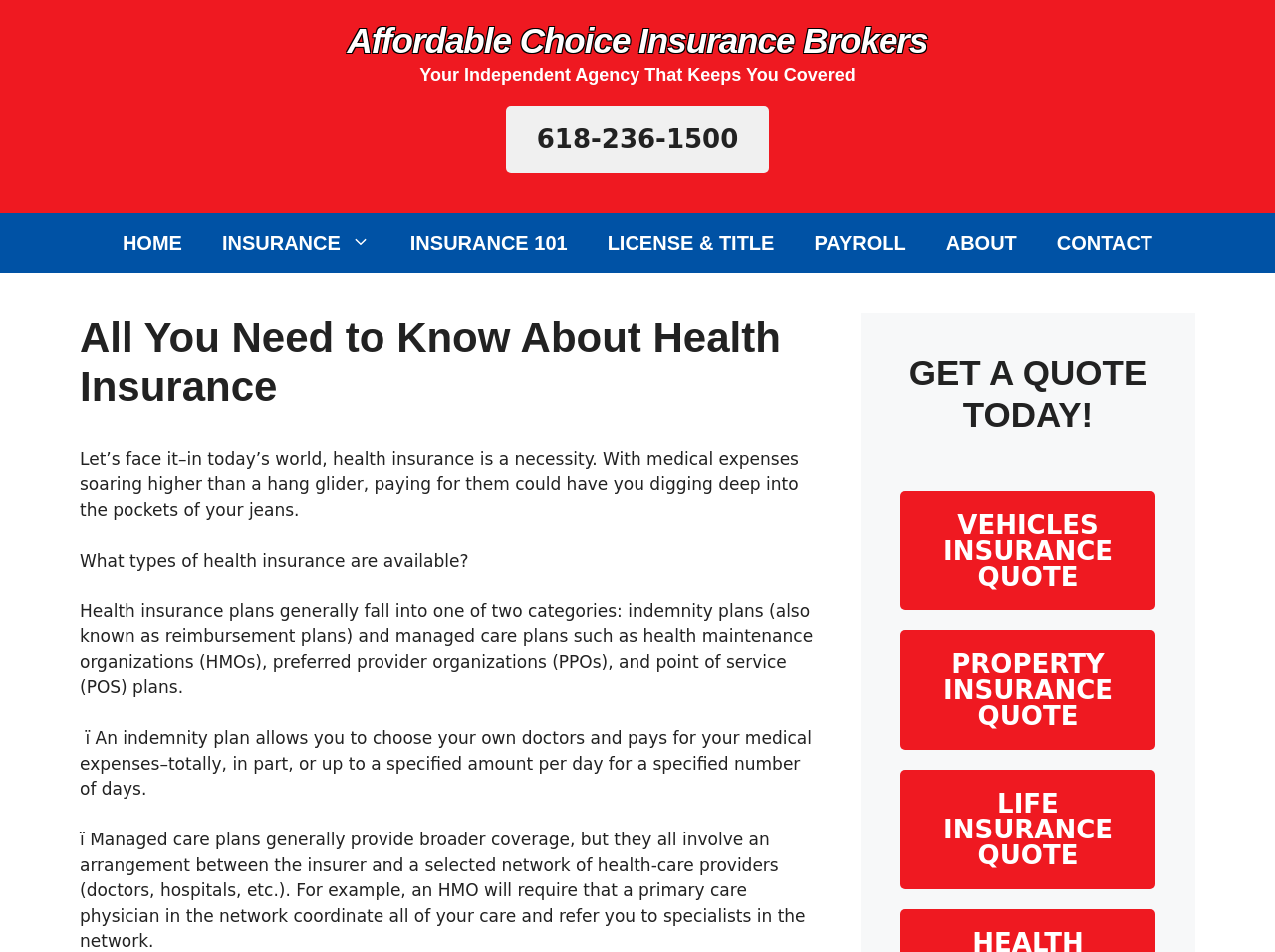Can you find the bounding box coordinates for the element that needs to be clicked to execute this instruction: "Contact the agency"? The coordinates should be given as four float numbers between 0 and 1, i.e., [left, top, right, bottom].

[0.813, 0.224, 0.92, 0.287]